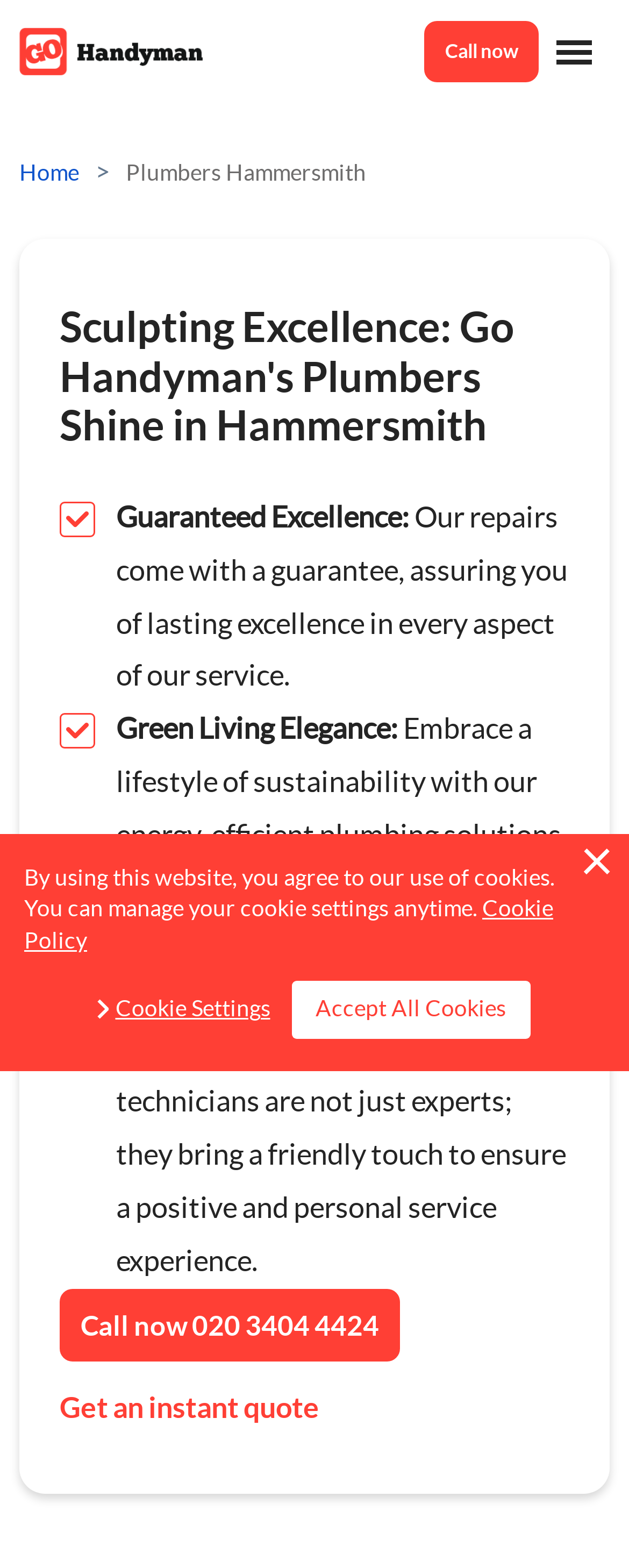Please answer the following question using a single word or phrase: 
What is the phone number to call for plumbing services?

020 3404 4424